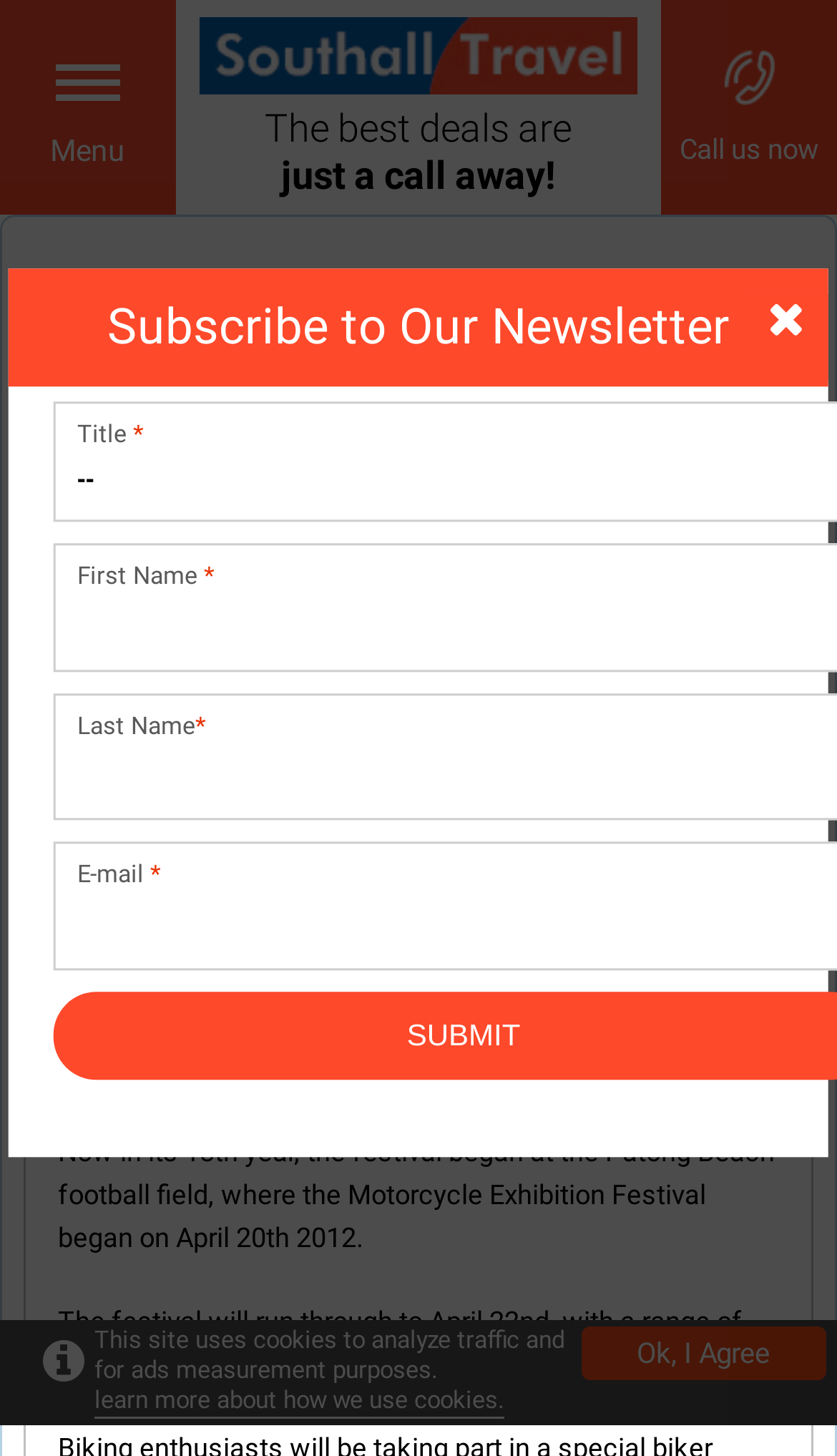Locate the UI element that matches the description Ok, I Agree in the webpage screenshot. Return the bounding box coordinates in the format (top-left x, top-left y, bottom-right x, bottom-right y), with values ranging from 0 to 1.

[0.694, 0.911, 0.987, 0.948]